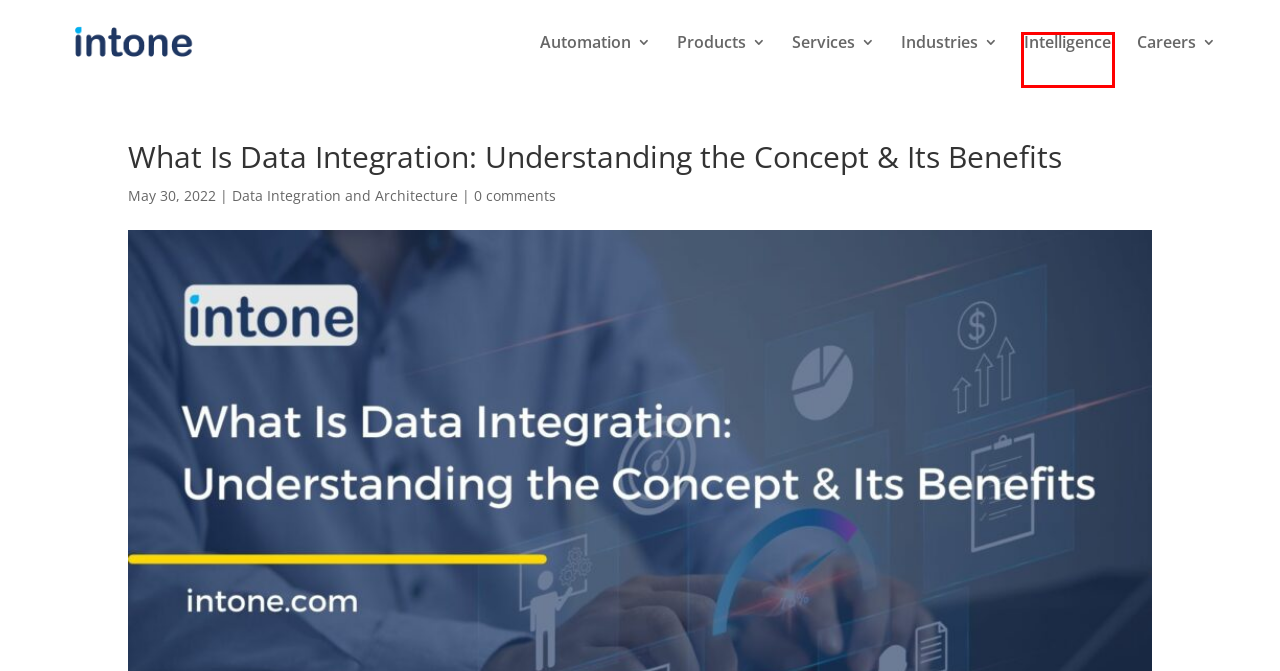Look at the screenshot of a webpage where a red rectangle bounding box is present. Choose the webpage description that best describes the new webpage after clicking the element inside the red bounding box. Here are the candidates:
A. Contact Us - Intone Networks
B. Case studies and insights in the world of IT consulting
C. Intone - Enabling transition of banking in digital space
D. Intone - Delivering information technology consulting solutions & services
E. Join Intone networks the leading global IT consulting firm
F. Privacy Policy of Intone Networks Private Limited
G. Data Integration and Architecture Archives - Intone Networks
H. Harnessing the power of technology & digitization in Insurance

B